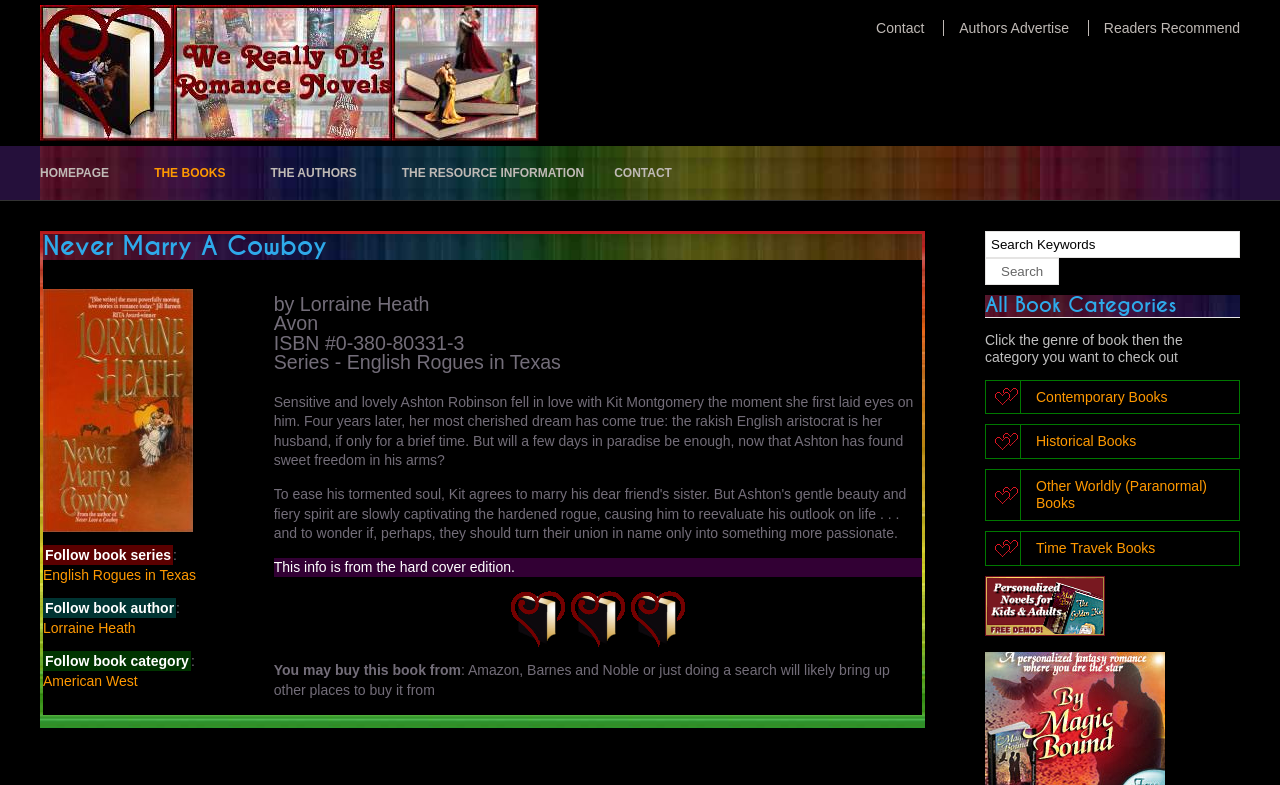Provide a thorough description of the webpage you see.

This webpage is about a romance novel called "Never Marry A Cowboy" by Lorraine Heath. At the top, there is a heading that reads "We Really Dig Romance Novels" with three identical images of a heart with a shovel. Below this, there are several links to different sections of the website, including "Contact", "Authors Advertise", and "Readers Recommend".

On the left side of the page, there is a navigation menu with links to "HOMEPAGE", "THE BOOKS", "THE AUTHORS", "THE RESOURCE INFORMATION", and "CONTACT". 

The main content of the page is about the book "Never Marry A Cowboy". There is a large image of the book cover, and below it, there is a heading with the book title. The book's details are listed, including the author, publisher, ISBN, and series. There is a brief summary of the book, which describes the story of Ashton Robinson and her husband Kit Montgomery.

Below the book summary, there are three images of books that separate the sections of the page. The next section allows users to buy the book from various online retailers, including Amazon and Barnes and Noble.

On the right side of the page, there is a search box with a button to search for keywords. Below this, there is a heading that reads "All Book Categories" with links to different genres of books, including Contemporary, Historical, Paranormal, and Time Travel. There is also a link to "Book By You", which offers personalized romance and children's novels.